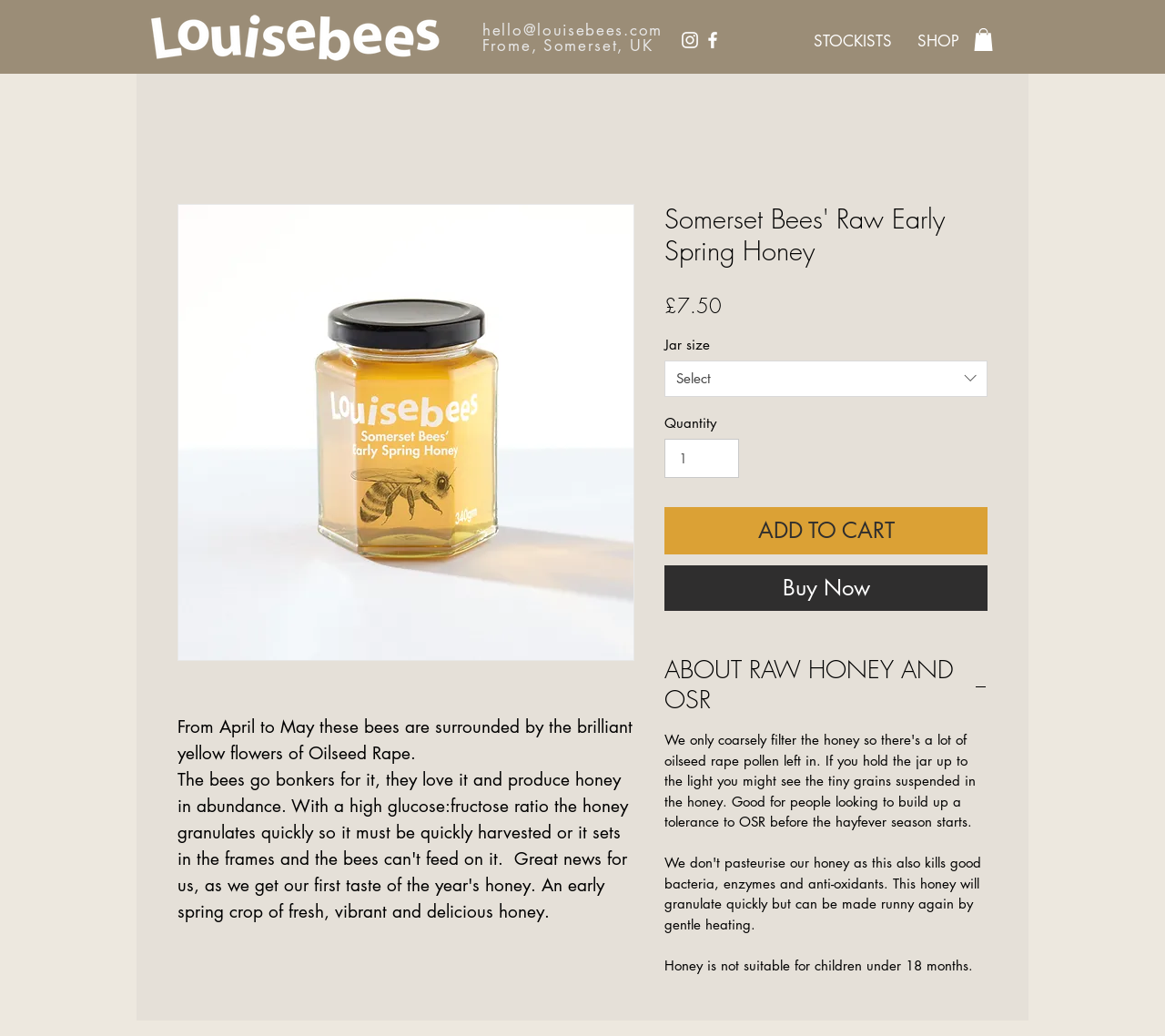Find the bounding box coordinates for the UI element whose description is: "Kubernetes". The coordinates should be four float numbers between 0 and 1, in the format [left, top, right, bottom].

None